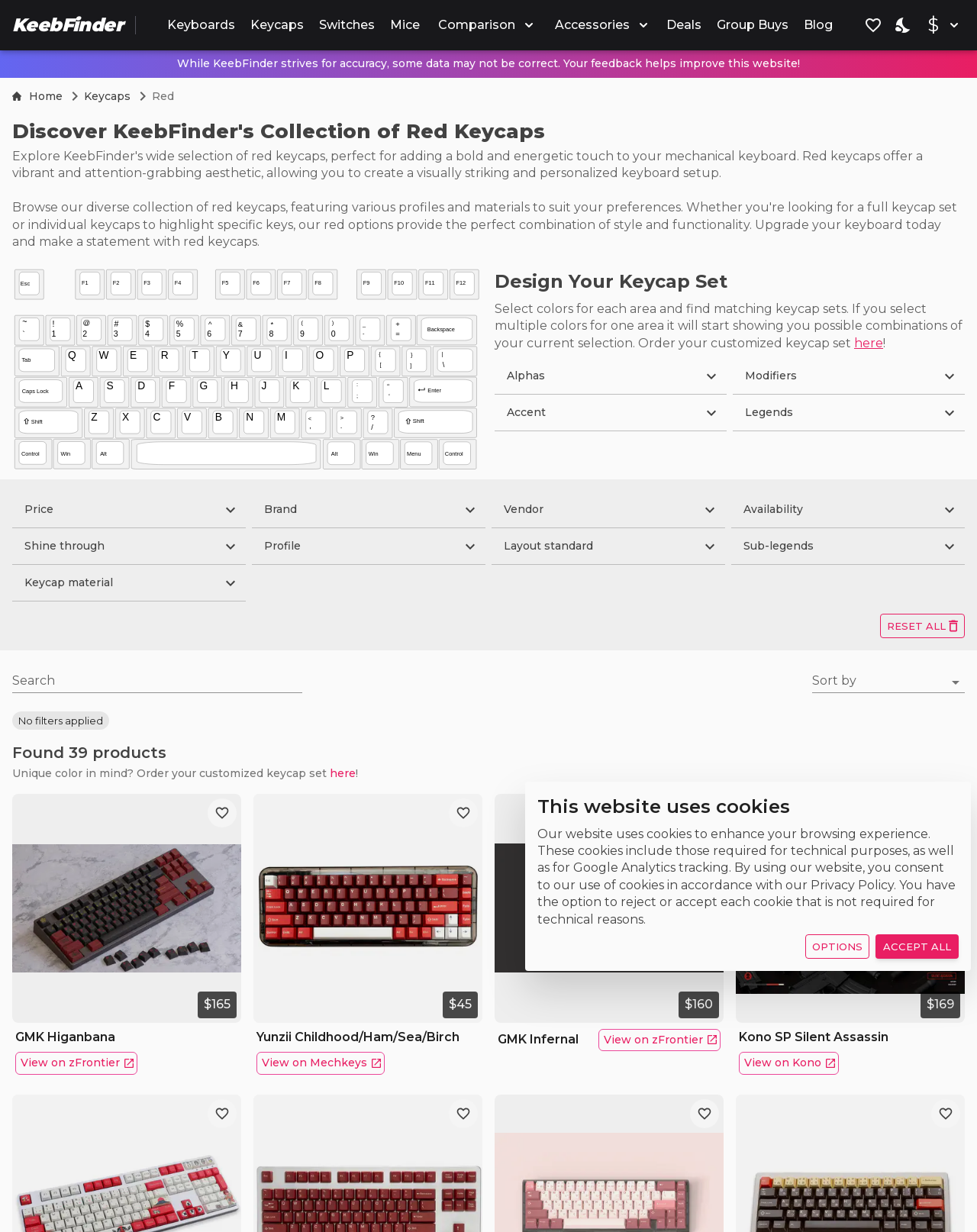Please provide a short answer using a single word or phrase for the question:
What is the purpose of the 'Comparison' button?

To compare products